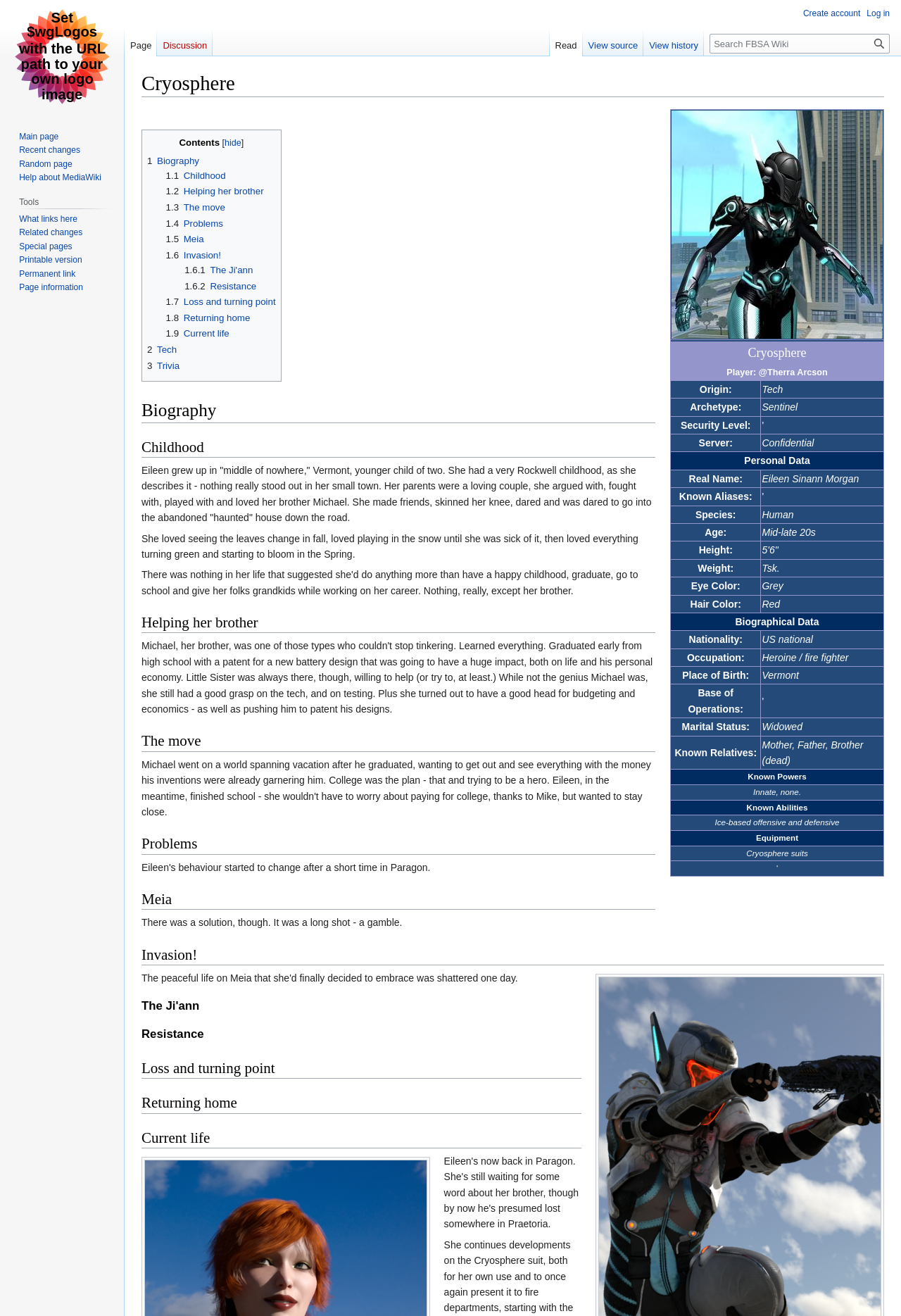Ascertain the bounding box coordinates for the UI element detailed here: "1.3 The move". The coordinates should be provided as [left, top, right, bottom] with each value being a float between 0 and 1.

[0.184, 0.154, 0.25, 0.162]